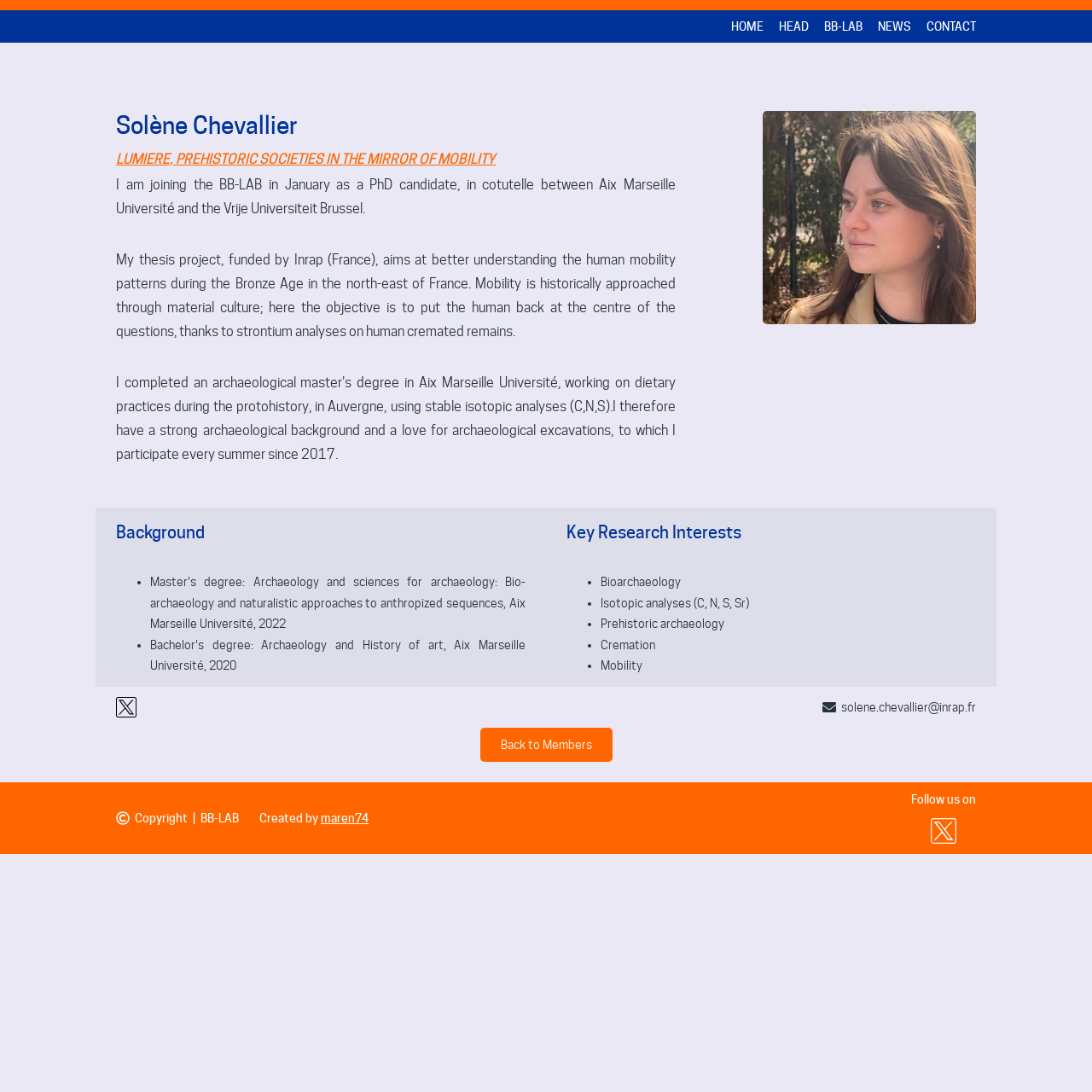Please identify the bounding box coordinates of the region to click in order to complete the task: "Contact Solène Chevallier via email". The coordinates must be four float numbers between 0 and 1, specified as [left, top, right, bottom].

[0.77, 0.641, 0.894, 0.654]